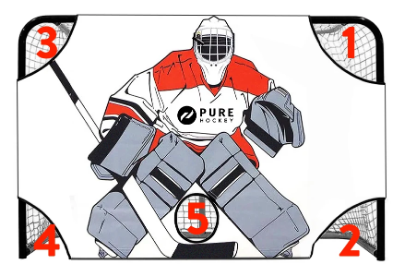What is the term used to describe the area between the goalie's legs?
Look at the image and answer the question using a single word or phrase.

Five-hole